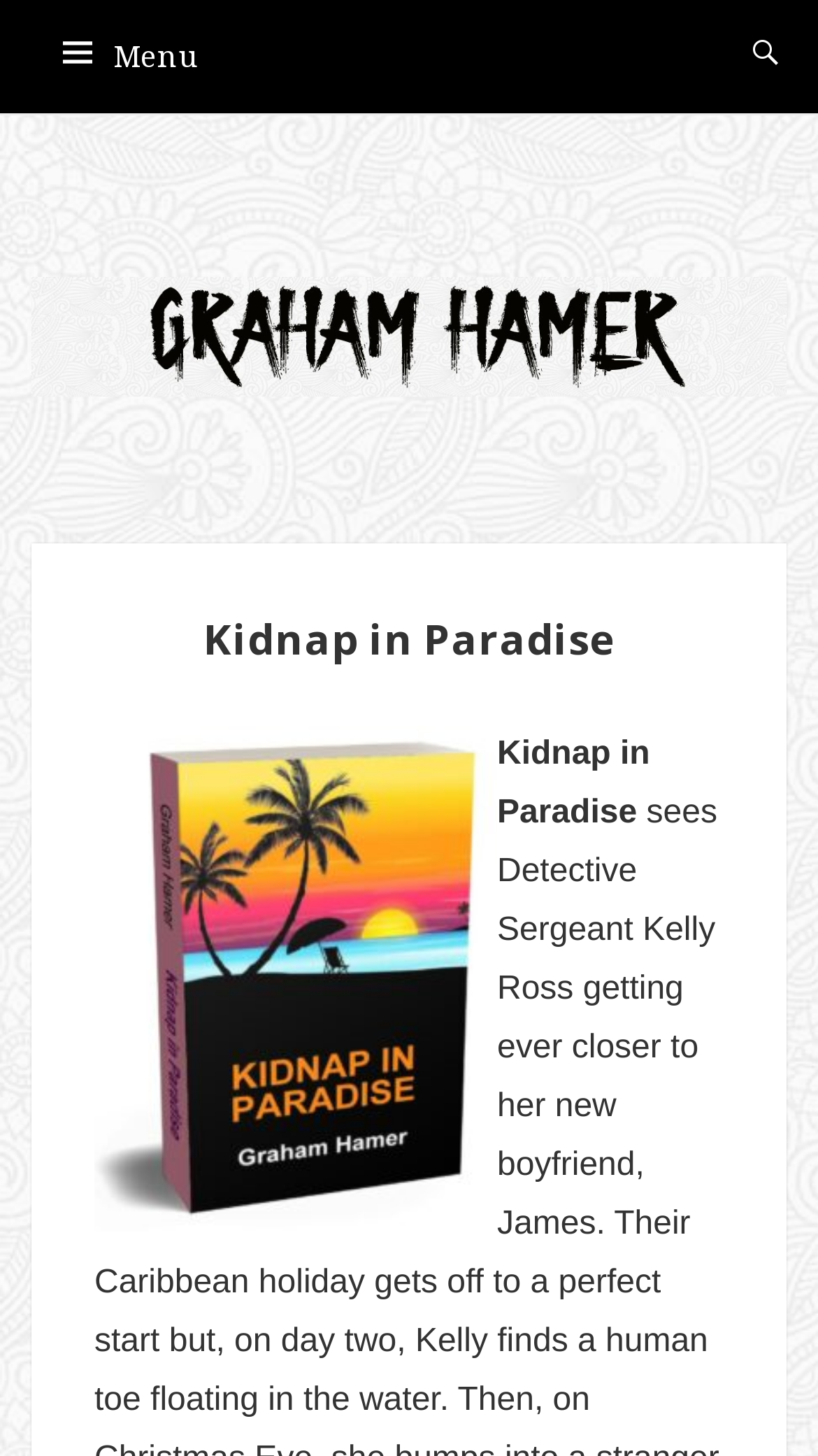Using the description: "Menu", identify the bounding box of the corresponding UI element in the screenshot.

[0.0, 0.0, 1.0, 0.075]